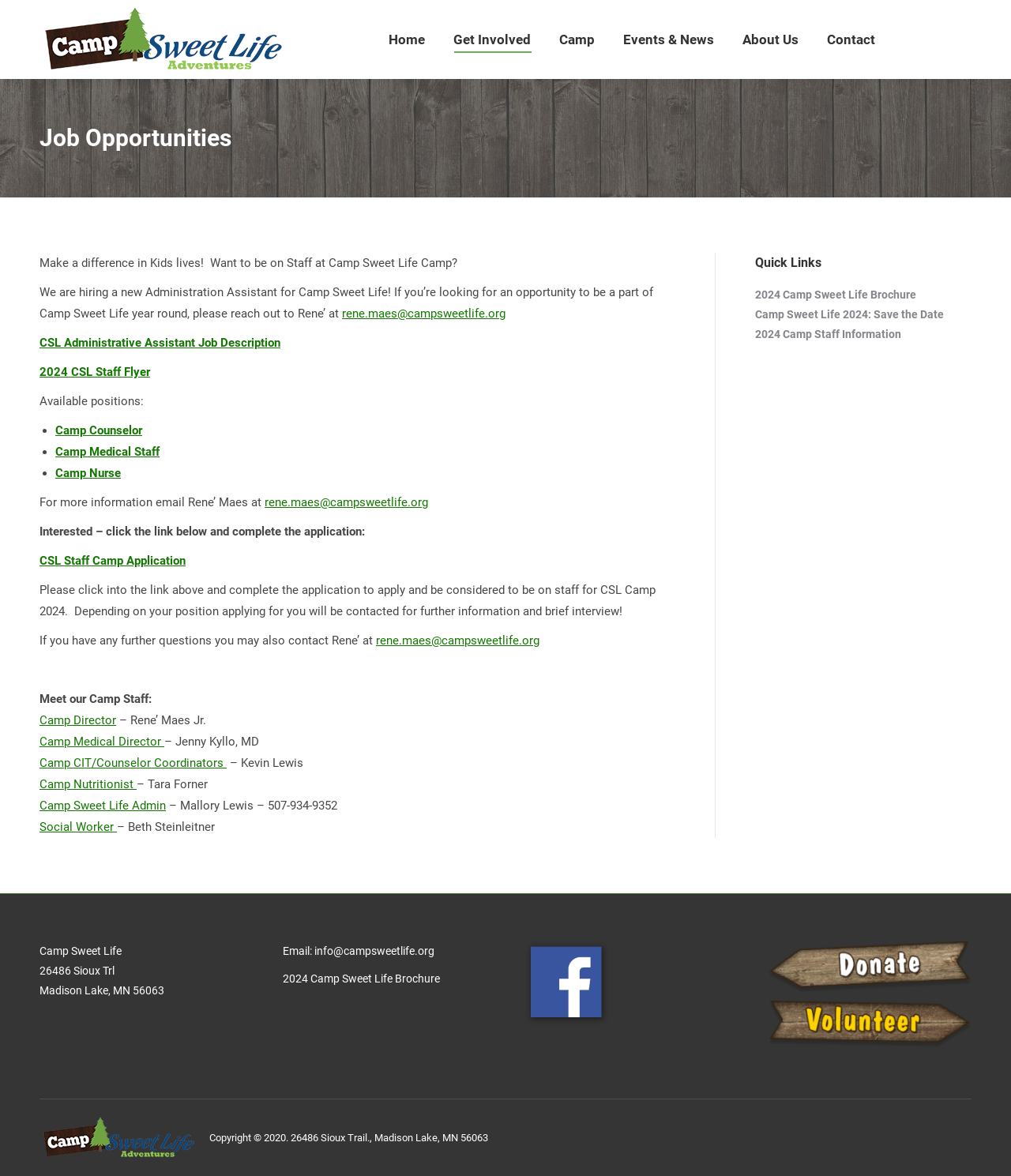Write an elaborate caption that captures the essence of the webpage.

The webpage is about Camp Sweet Life, a summer camp organization. At the top, there is a logo and a horizontal menu bar with links to different sections of the website, including "Home", "Get Involved", "Camp", "Events & News", "About Us", and "Contact". Below the menu bar, there is a heading that reads "Job Opportunities".

The main content of the page is divided into two sections. The left section has a series of links and text related to job opportunities at the camp. There is a brief introduction to the camp and an invitation to apply for staff positions. Below this, there are links to specific job descriptions, including an Administration Assistant position, as well as links to apply for staff positions. There is also a list of available positions, including Camp Counselor, Camp Medical Staff, and Camp Nurse.

The right section of the page has a complementary section with quick links to various resources, including a camp brochure, staff information, and a "Save the Date" notice for the 2024 camp season. Below this, there is contact information for the camp, including an address, email, and phone number.

At the very bottom of the page, there is a copyright notice and a link to go back to the top of the page. There are also several images of the camp logo scattered throughout the page.